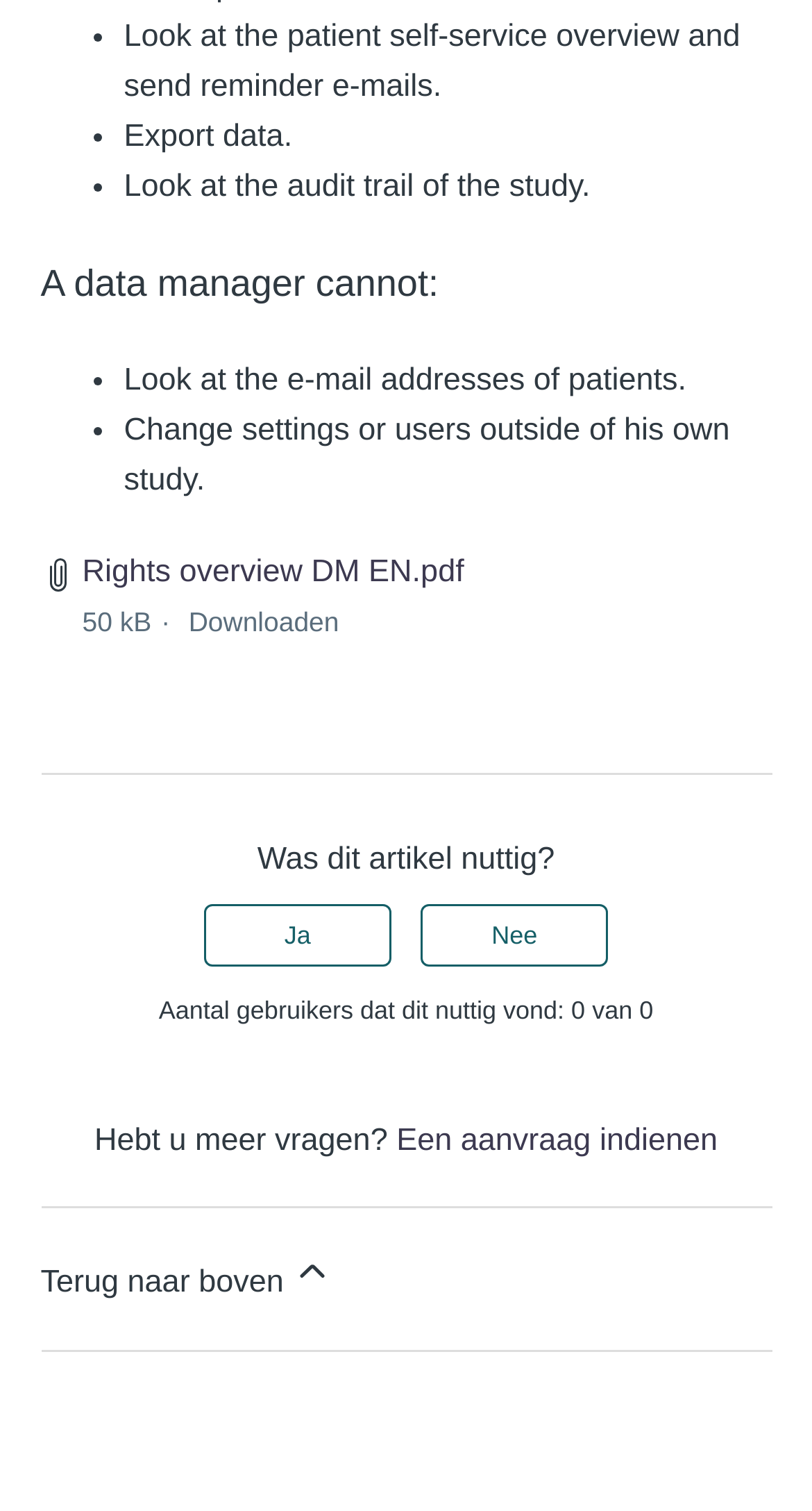What can a data manager do?
Examine the image and give a concise answer in one word or a short phrase.

Look at patient self-service overview